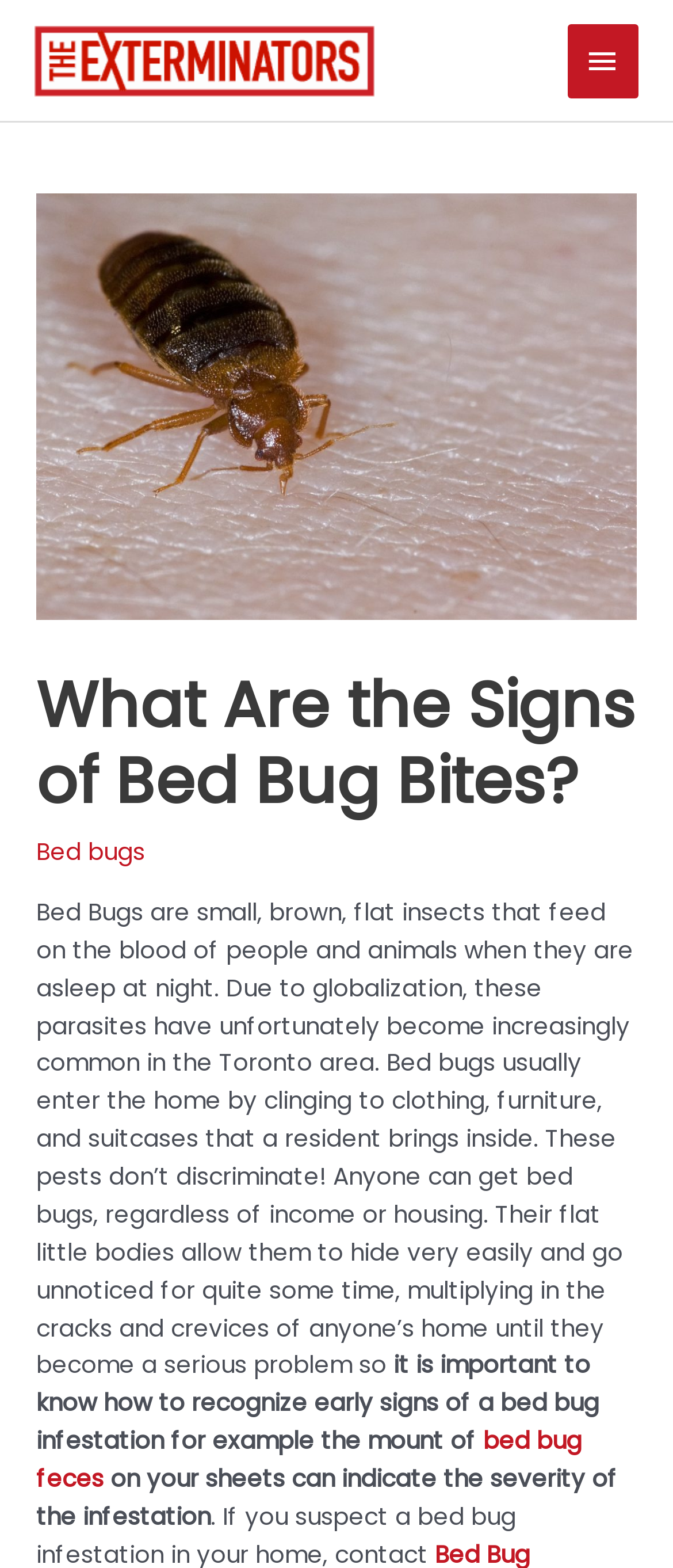Convey a detailed summary of the webpage, mentioning all key elements.

The webpage is about detecting early signs of bed bug infestations and seeking professional help. At the top-left corner, there is a link to "the exterminators inc pest control toronto" accompanied by an image with the same name. On the top-right corner, there is a button labeled "Main Menu" that controls the primary menu.

Below the top section, there is a header area that spans almost the entire width of the page. Within this area, there is a large image related to "What Are the Signs of Bed Bug Bites?" followed by a heading with the same title. Underneath the heading, there is a link to "Bed bugs".

The main content of the page is a block of text that describes bed bugs, their behavior, and how they can infest homes. The text explains that bed bugs are small, brown, flat insects that feed on human and animal blood, and they can enter homes through clothing, furniture, and suitcases. It also mentions that anyone can get bed bugs, regardless of income or housing.

Further down, the text emphasizes the importance of recognizing early signs of bed bug infestations, such as the presence of bed bug feces on sheets, which can indicate the severity of the infestation. There is a link to "bed bug feces" within this section. Overall, the webpage appears to be an informative resource for individuals seeking to learn about bed bugs and how to detect their presence.